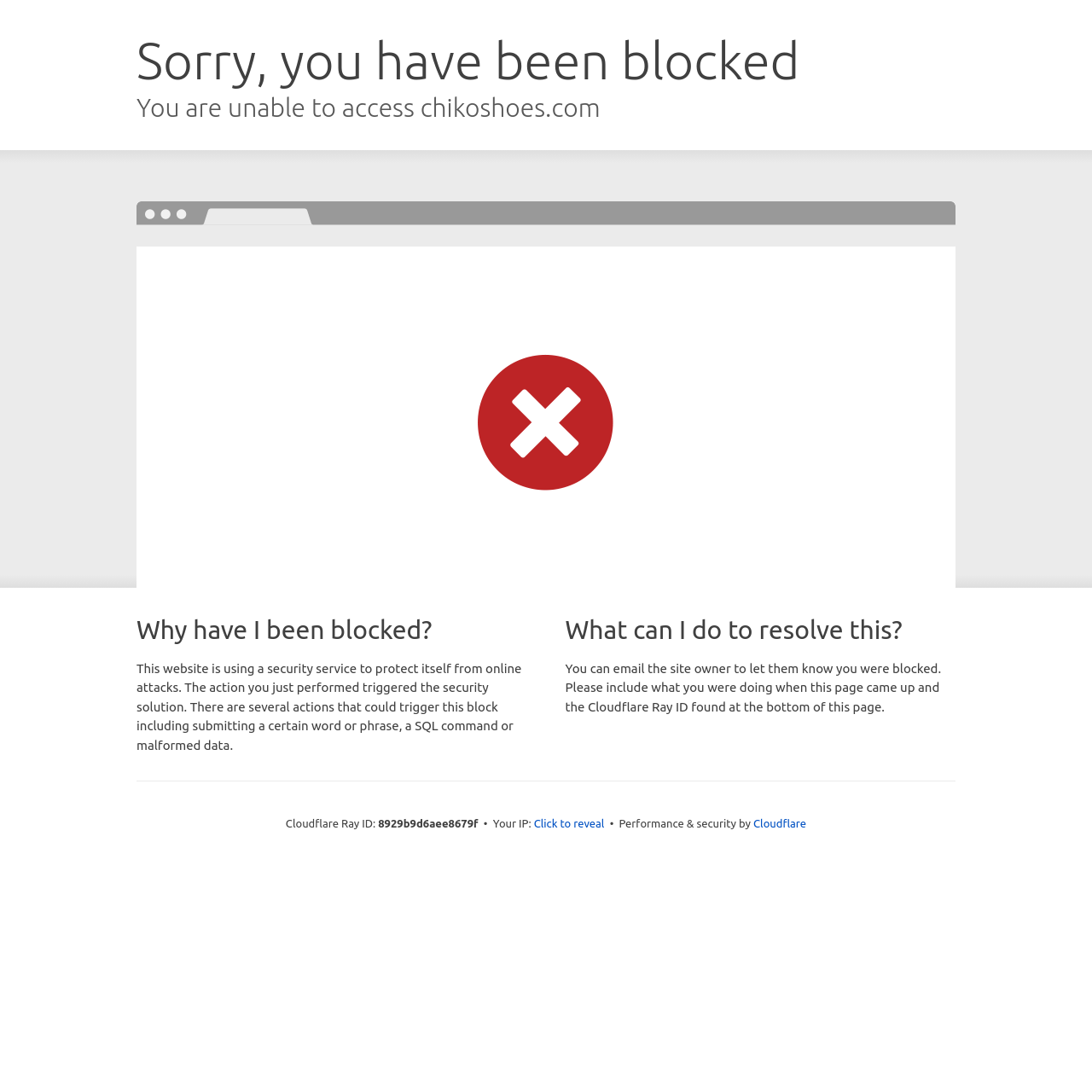Predict the bounding box coordinates of the UI element that matches this description: "Privacy Policy". The coordinates should be in the format [left, top, right, bottom] with each value between 0 and 1.

None